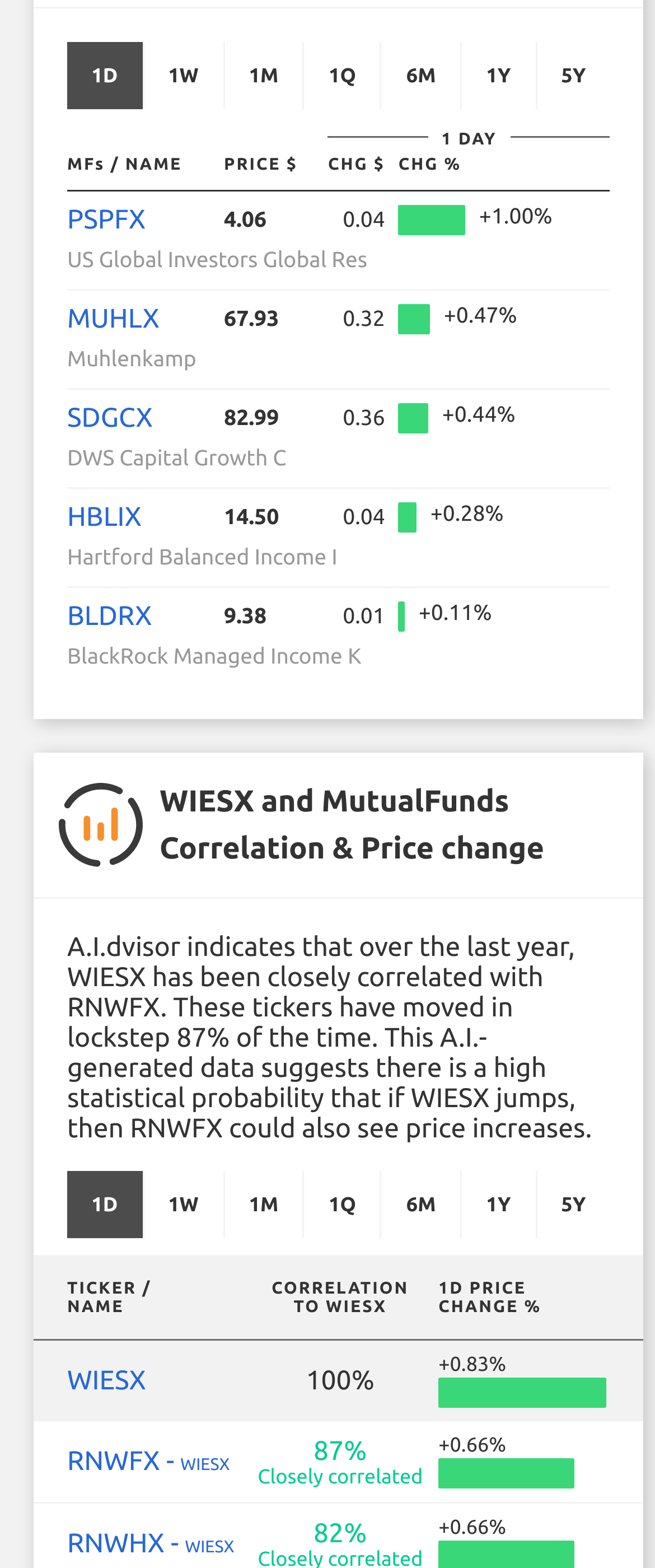How many columns are in the table?
Please ensure your answer is as detailed and informative as possible.

The table has columns 'TICKER / NAME', 'CORRELATION TO WIESX', '1D PRICE CHANGE %', and two unnamed columns. Therefore, there are 5 columns in total.